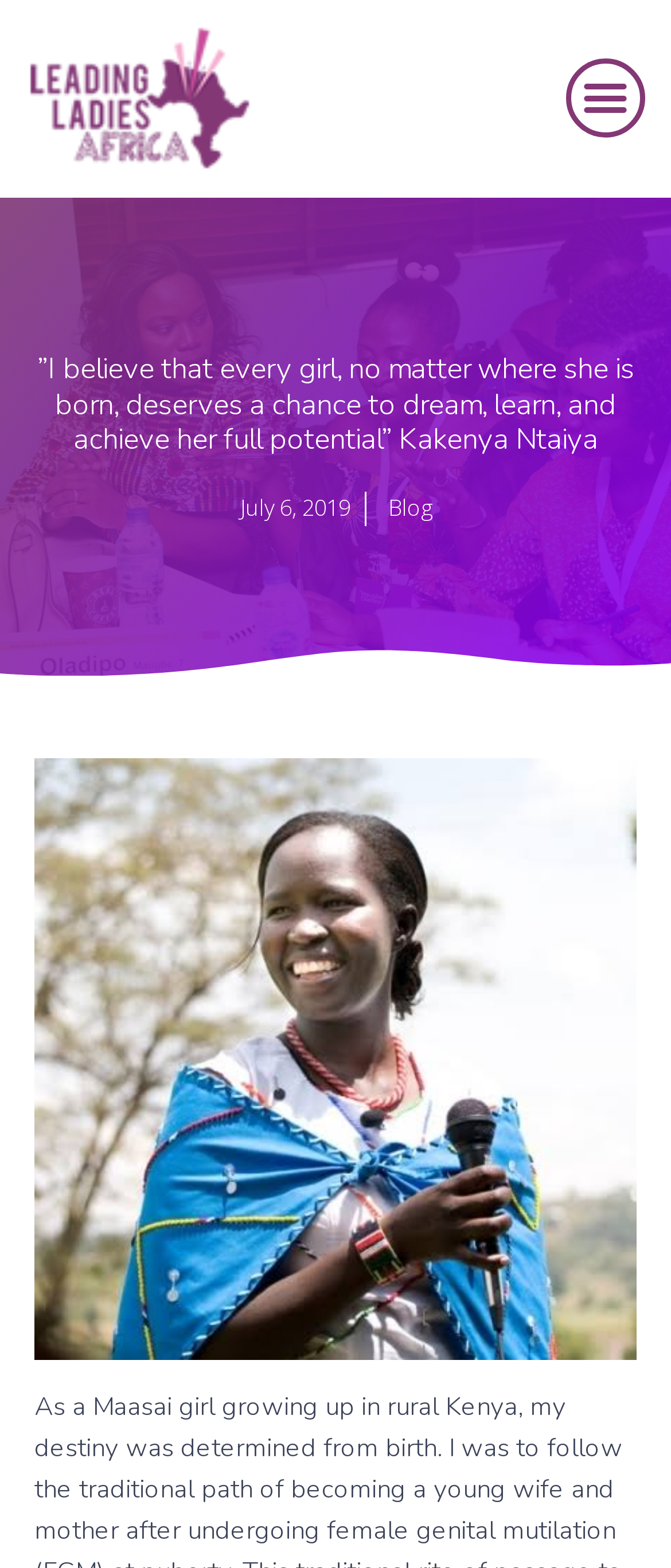Explain the webpage in detail.

The webpage features a prominent quote at the top, "I believe that every girl, no matter where she is born, deserves a chance to dream, learn, and achieve her full potential" by Kakenya Ntaiya, which is also the title of the page. Below the title, there is a menu toggle button on the top right corner.

Underneath the title, there is a section with two links, "July 6, 2019" and "Blog", positioned side by side, with the former on the left and the latter on the right. 

A large figure or image takes up most of the middle section of the page, spanning from the left edge to the right edge. 

Below the image, there is a newsletter sign-up section. The section starts with a paragraph of text, "Sign up for the Leading Ladies Africa Newsletter and get the latest info on what you need to thrive in your life, business or career." This is followed by a question, "What are you interested in?", and then a newsletter sign-up form. The form is denoted by the text "[yikes-mailchimp form="1"]".